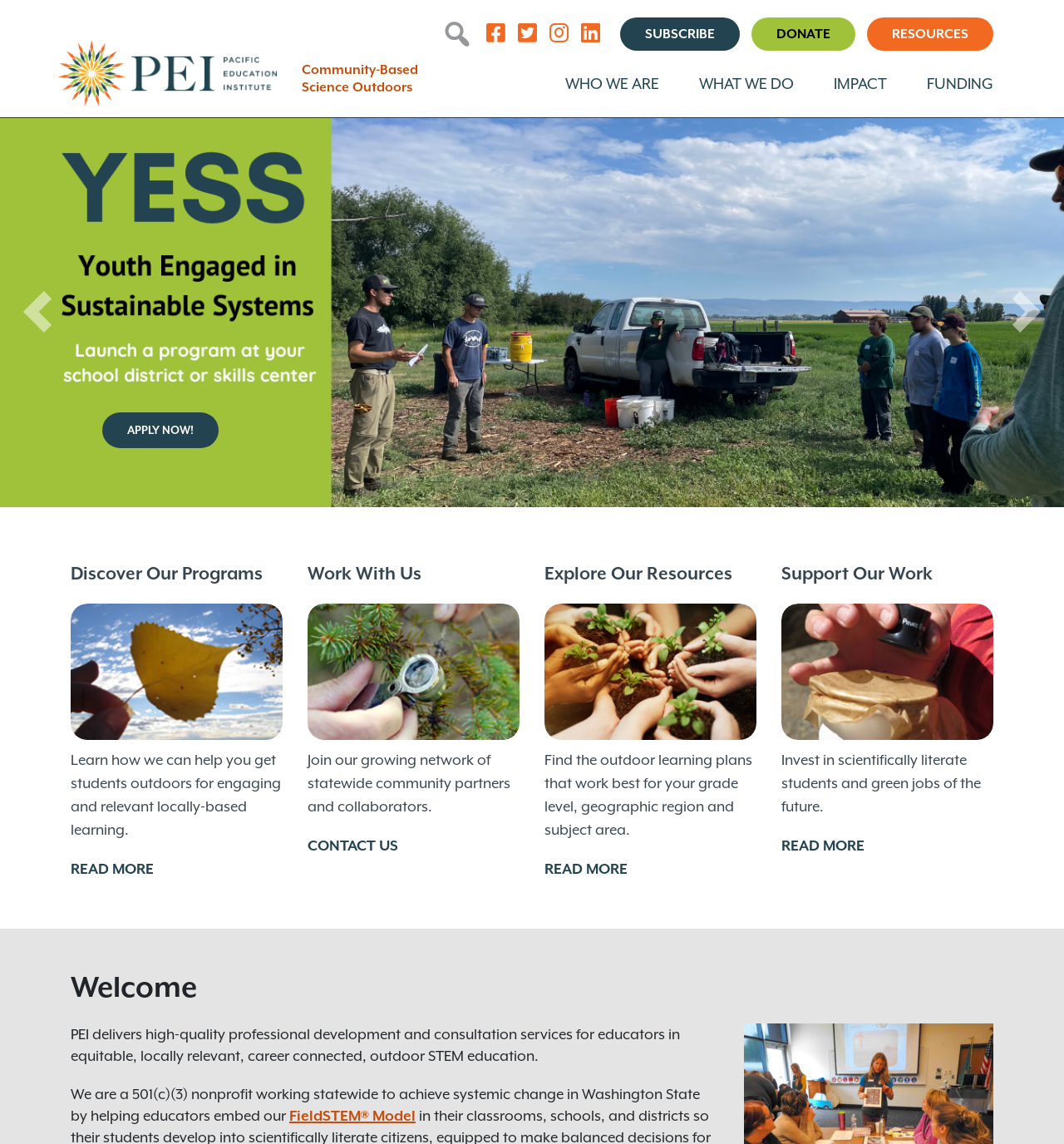Pinpoint the bounding box coordinates of the area that should be clicked to complete the following instruction: "View Facebook page". The coordinates must be given as four float numbers between 0 and 1, i.e., [left, top, right, bottom].

[0.457, 0.02, 0.479, 0.039]